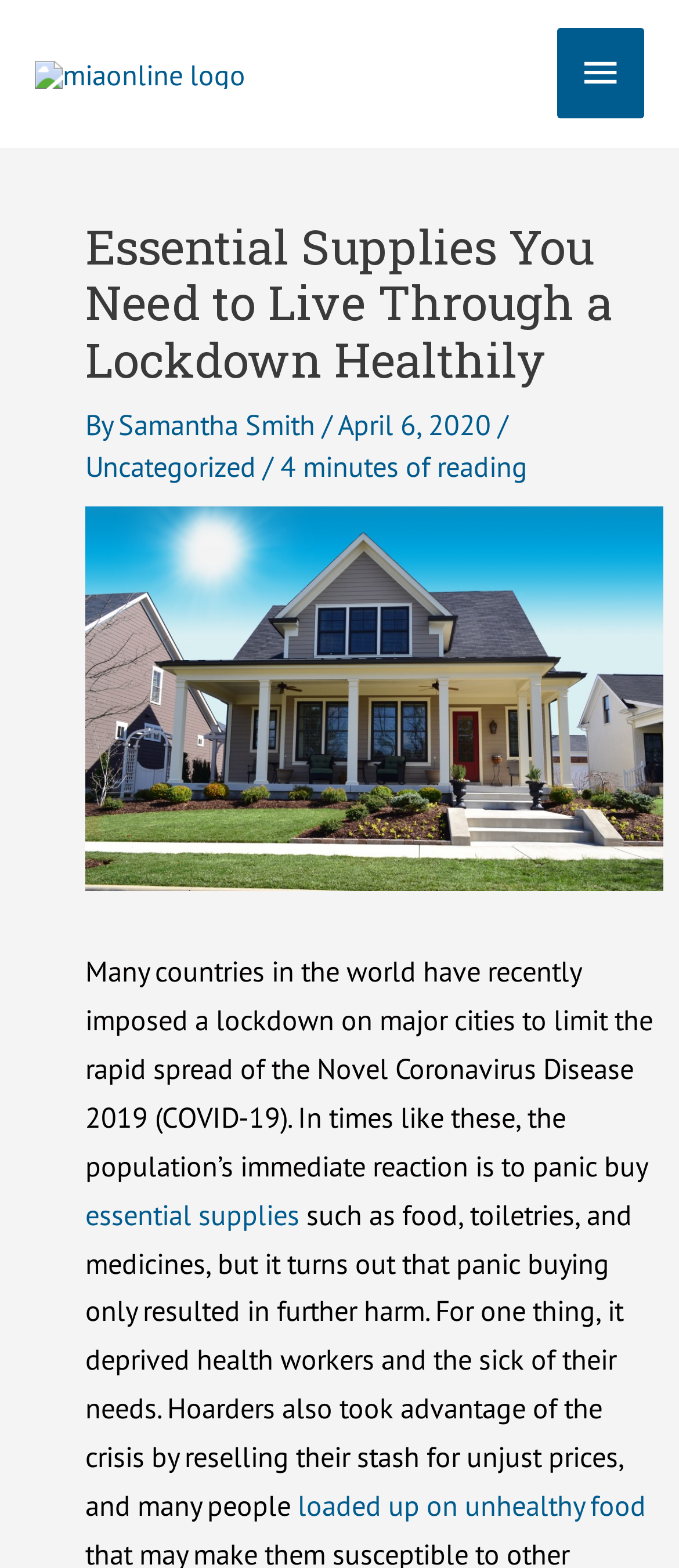Provide the bounding box coordinates of the HTML element described by the text: "Samantha Smith".

[0.174, 0.259, 0.474, 0.283]